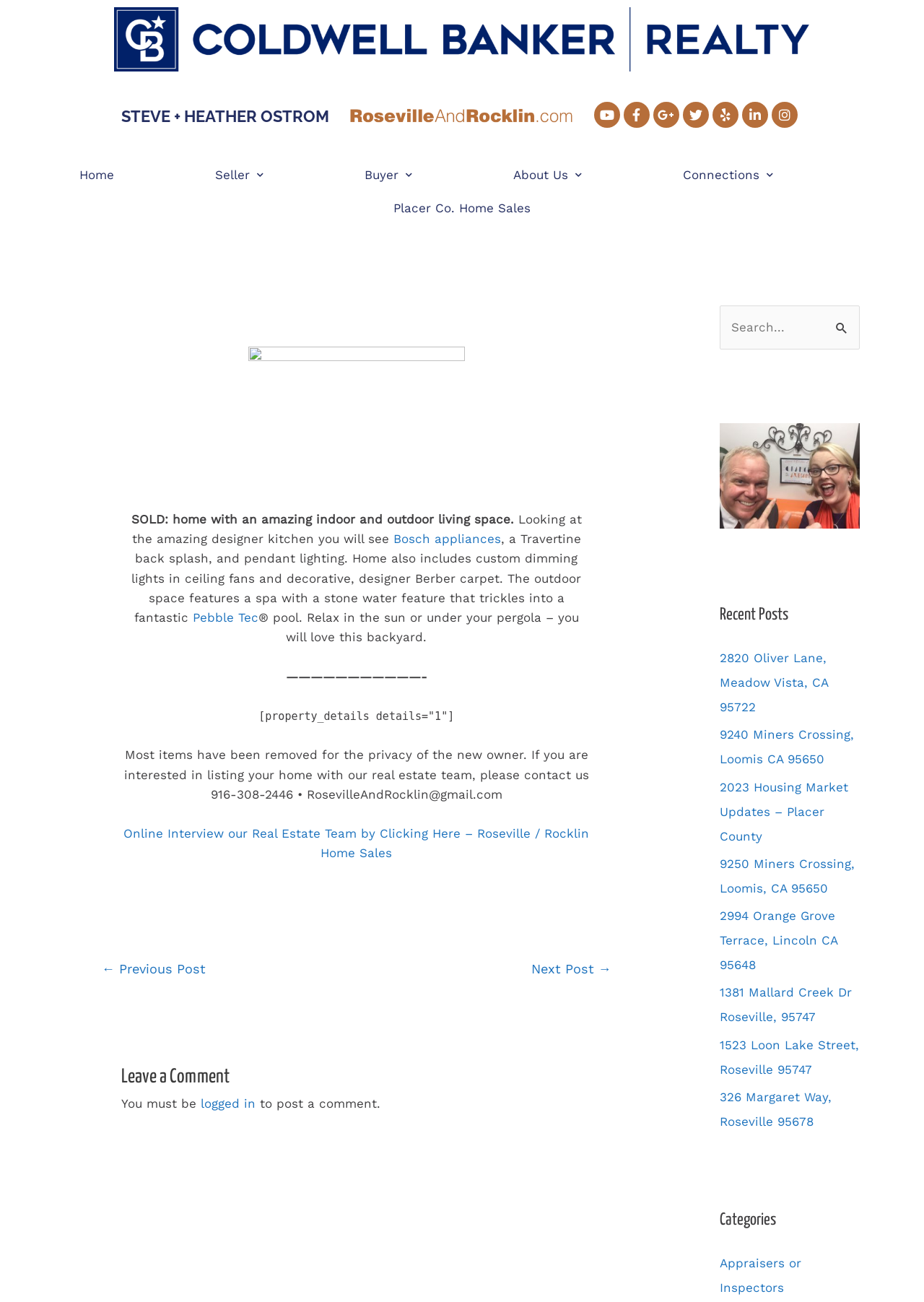Find the bounding box coordinates of the element's region that should be clicked in order to follow the given instruction: "Click the Youtube link". The coordinates should consist of four float numbers between 0 and 1, i.e., [left, top, right, bottom].

[0.643, 0.078, 0.671, 0.098]